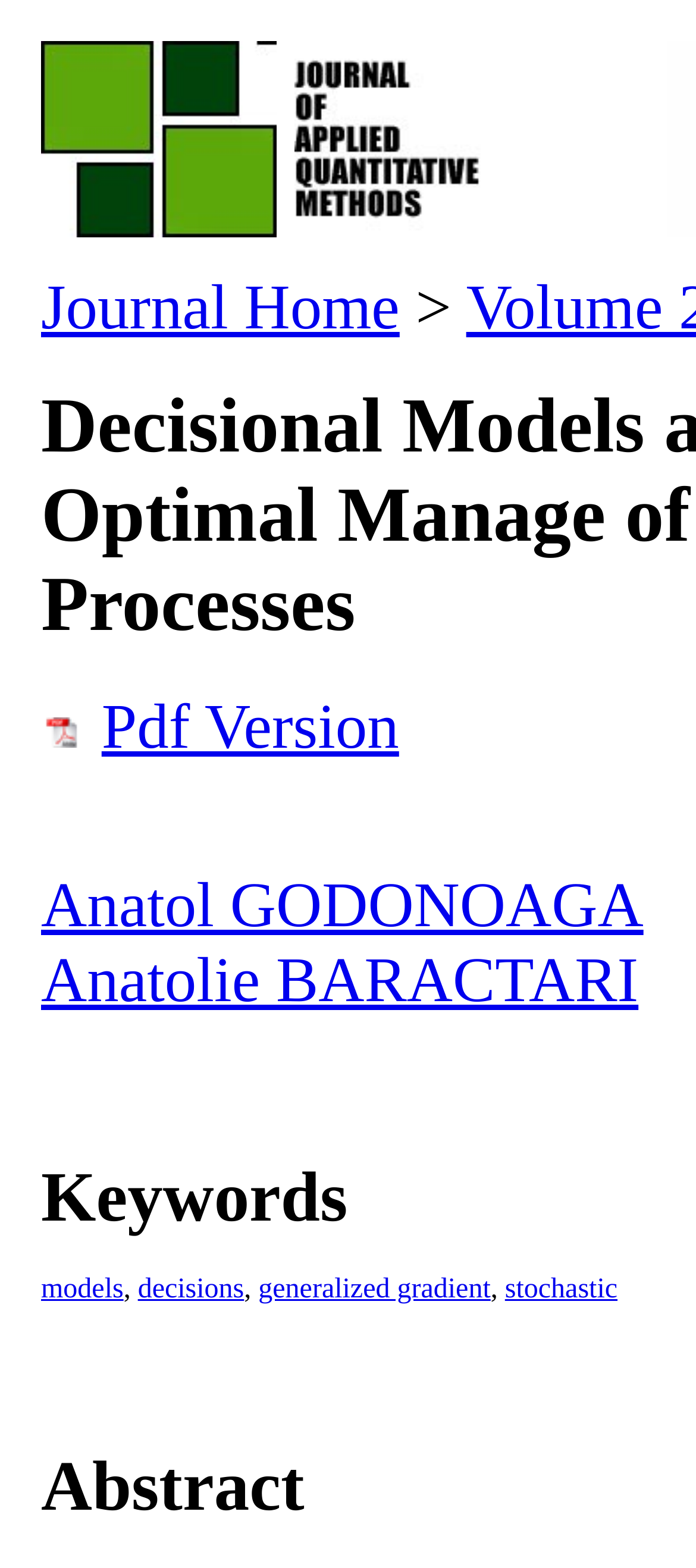Elaborate on the information and visuals displayed on the webpage.

The webpage is for the Journal of Applied Quantitative Methods (JAQM). At the top-left corner, there is a layout table cell containing an image. To the right of this image, there are two more images, aligned horizontally. Below these images, there is a link to the "Journal Home" page. 

On the left side of the page, there is an image, followed by a link to the "Pdf Version" of the journal. Below these, there are links to authors' names, Anatol GODONOAGA and Anatolie BARACTARI. 

Further down on the left side, there are links to specific topics, including "models", "decisions", "generalized gradient", and "stochastic". These links are separated by commas, indicating a list of related keywords or categories.